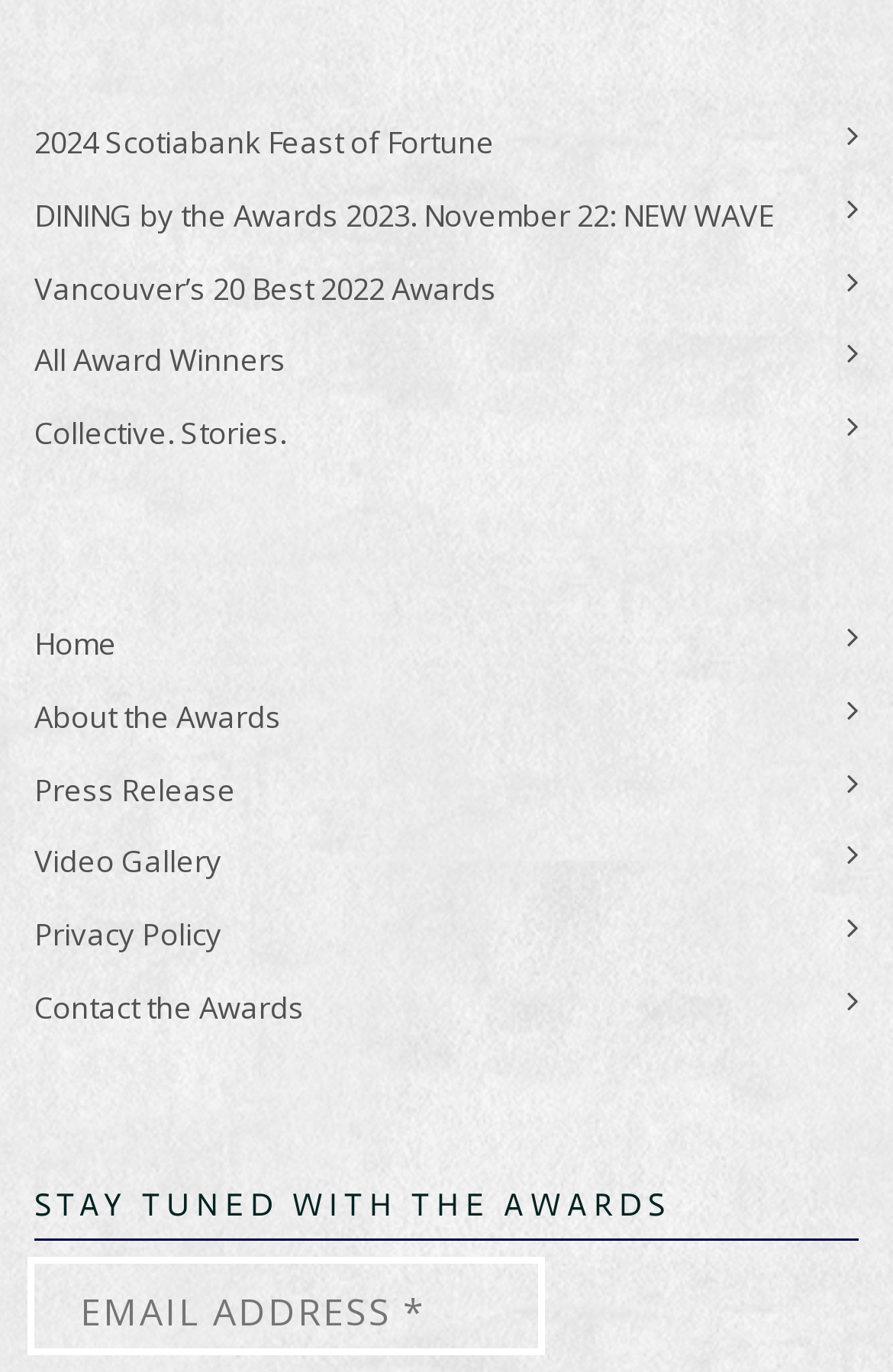What is the theme of the webpage?
Using the image, answer in one word or phrase.

Awards